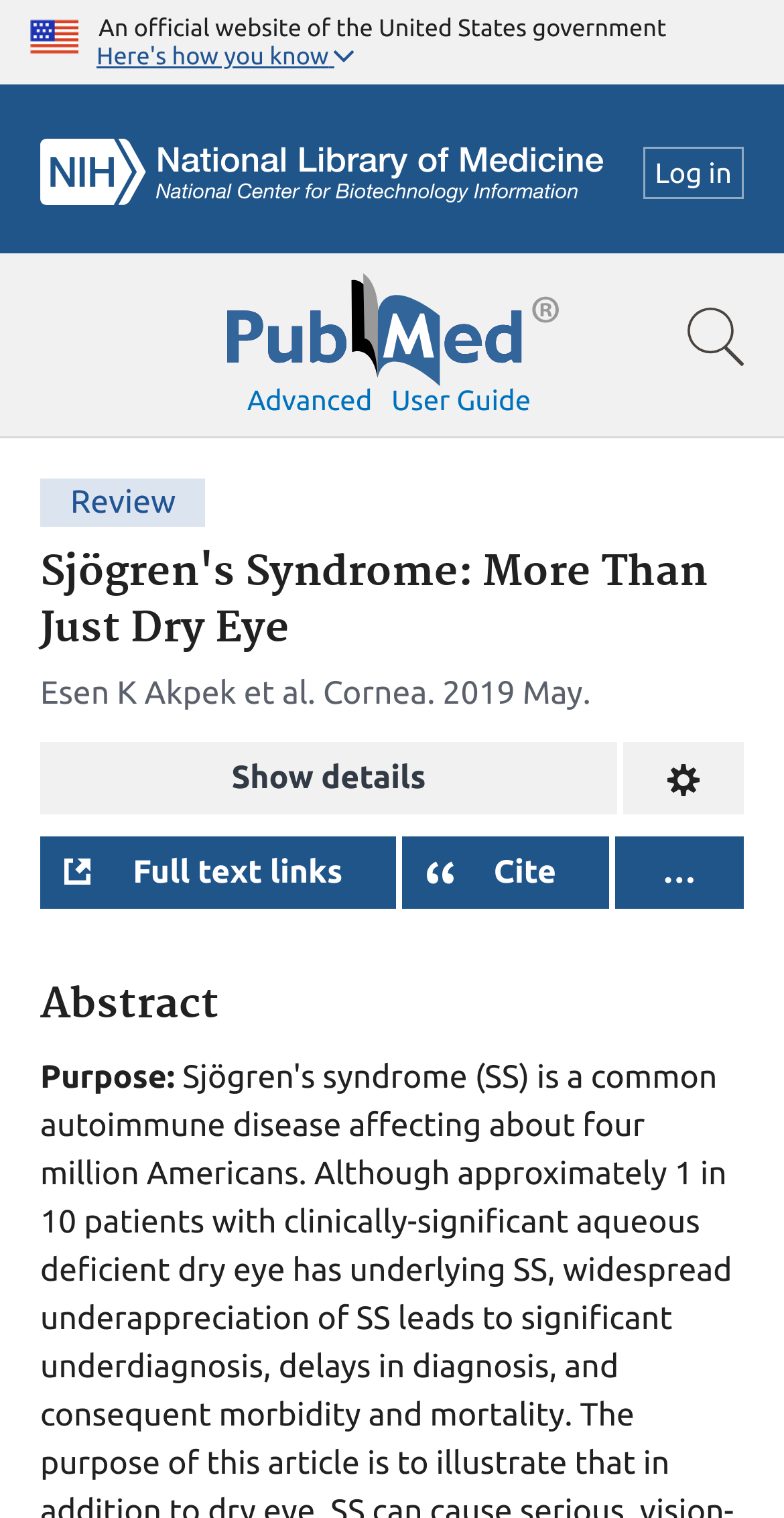Locate the heading on the webpage and return its text.

Sjögren's Syndrome: More Than Just Dry Eye